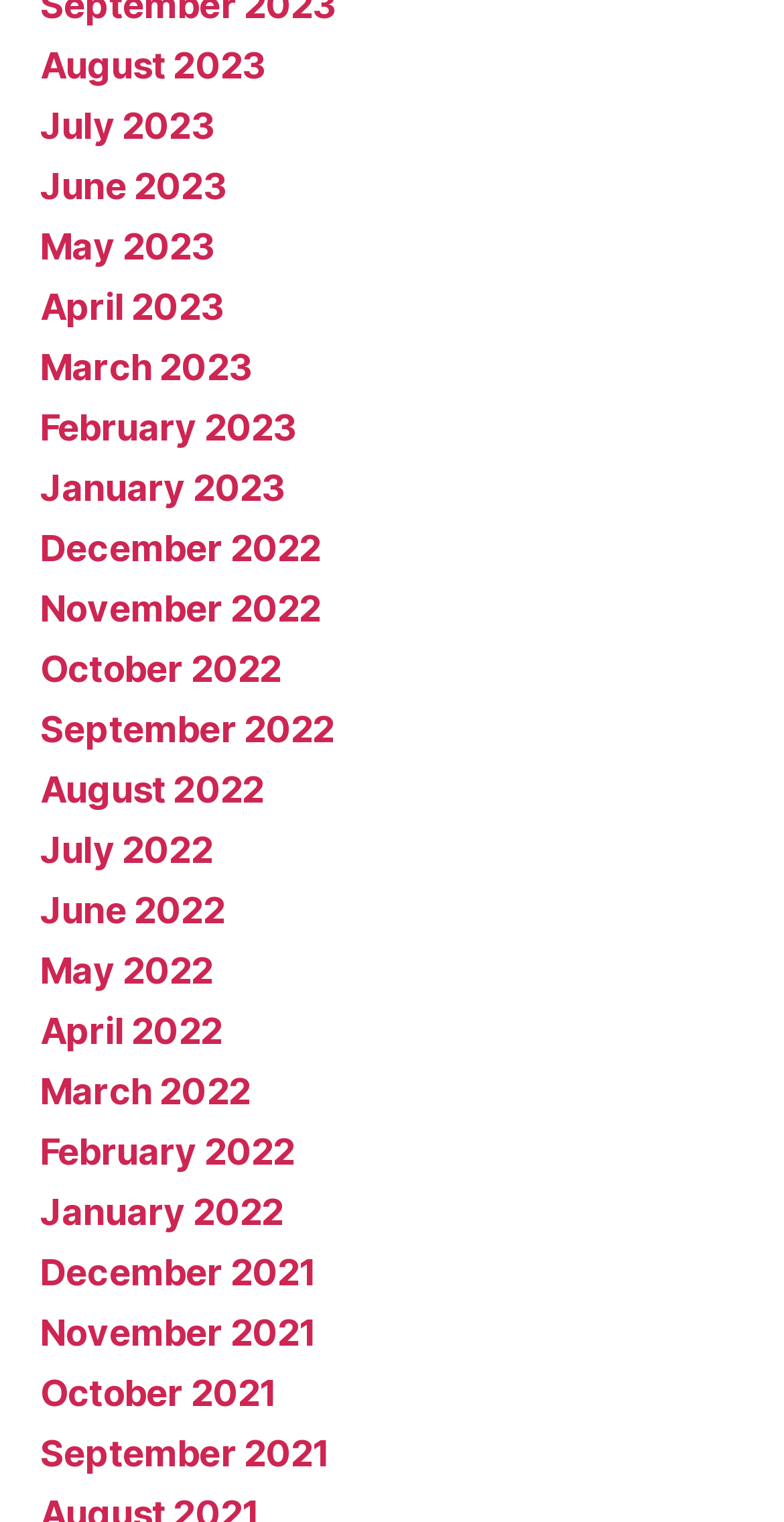Provide the bounding box coordinates of the section that needs to be clicked to accomplish the following instruction: "Search for something."

None